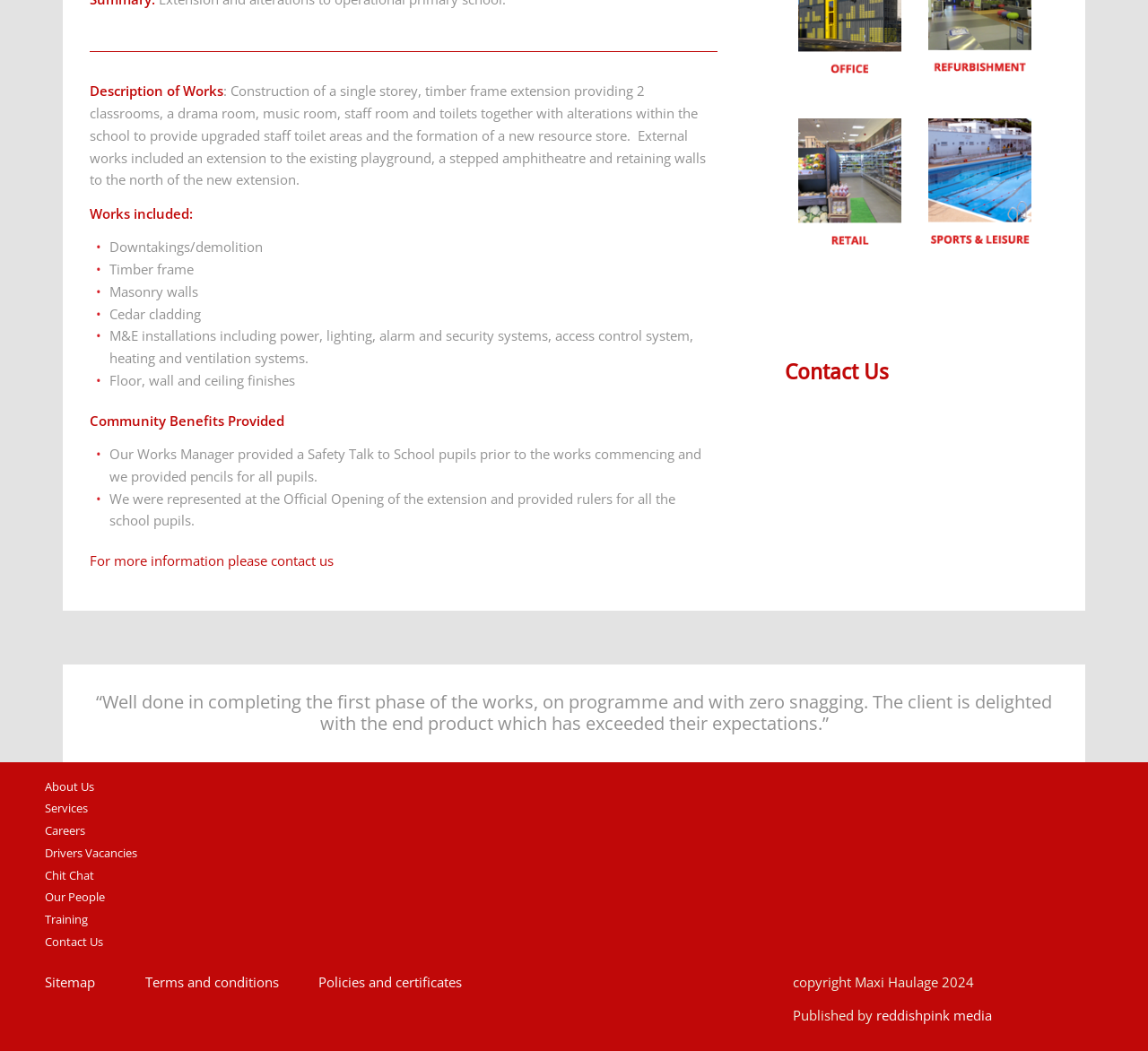Could you find the bounding box coordinates of the clickable area to complete this instruction: "View 'projects retail'"?

[0.695, 0.113, 0.785, 0.233]